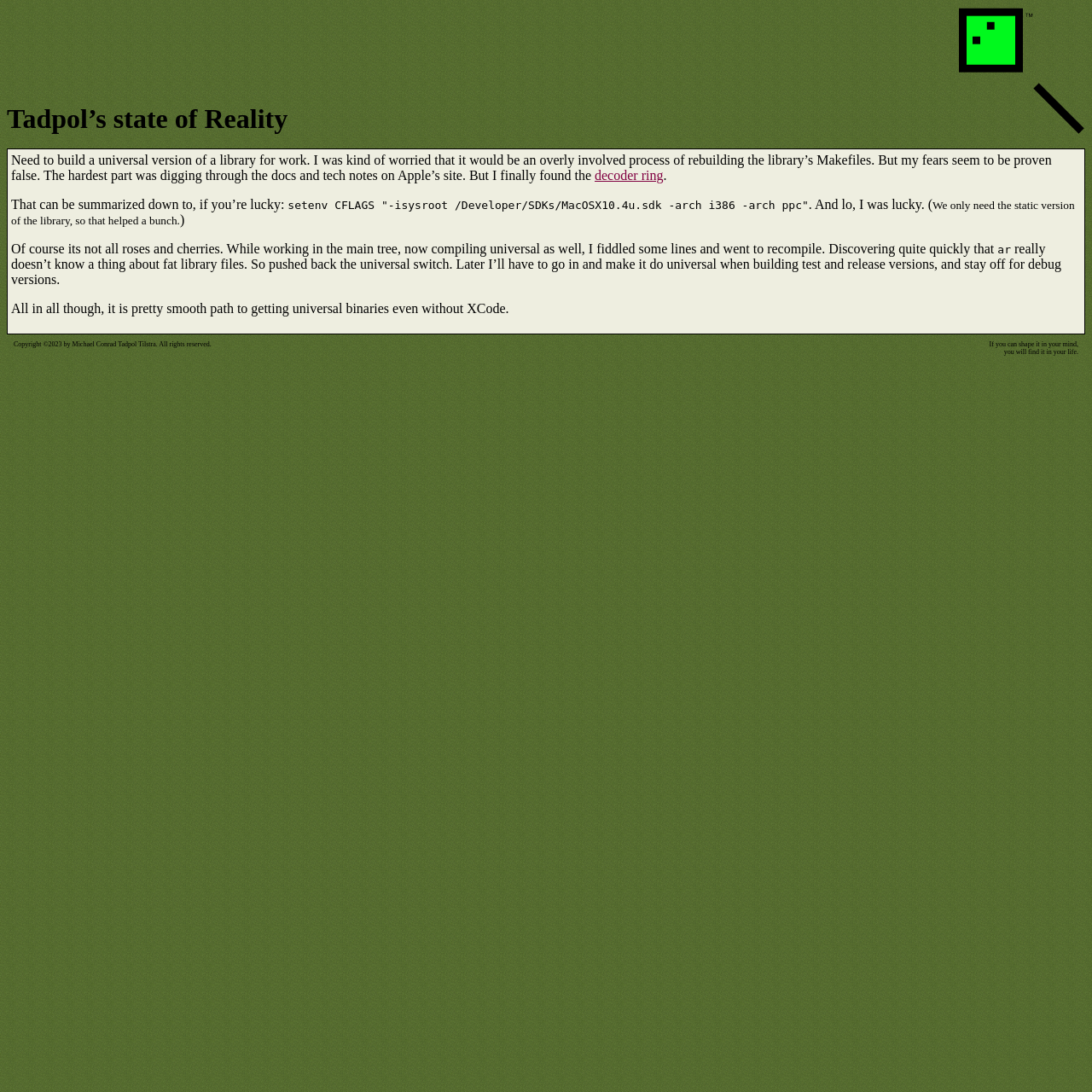Answer the question briefly using a single word or phrase: 
What is the author's name?

Michael Conrad Tadpol Tilstra